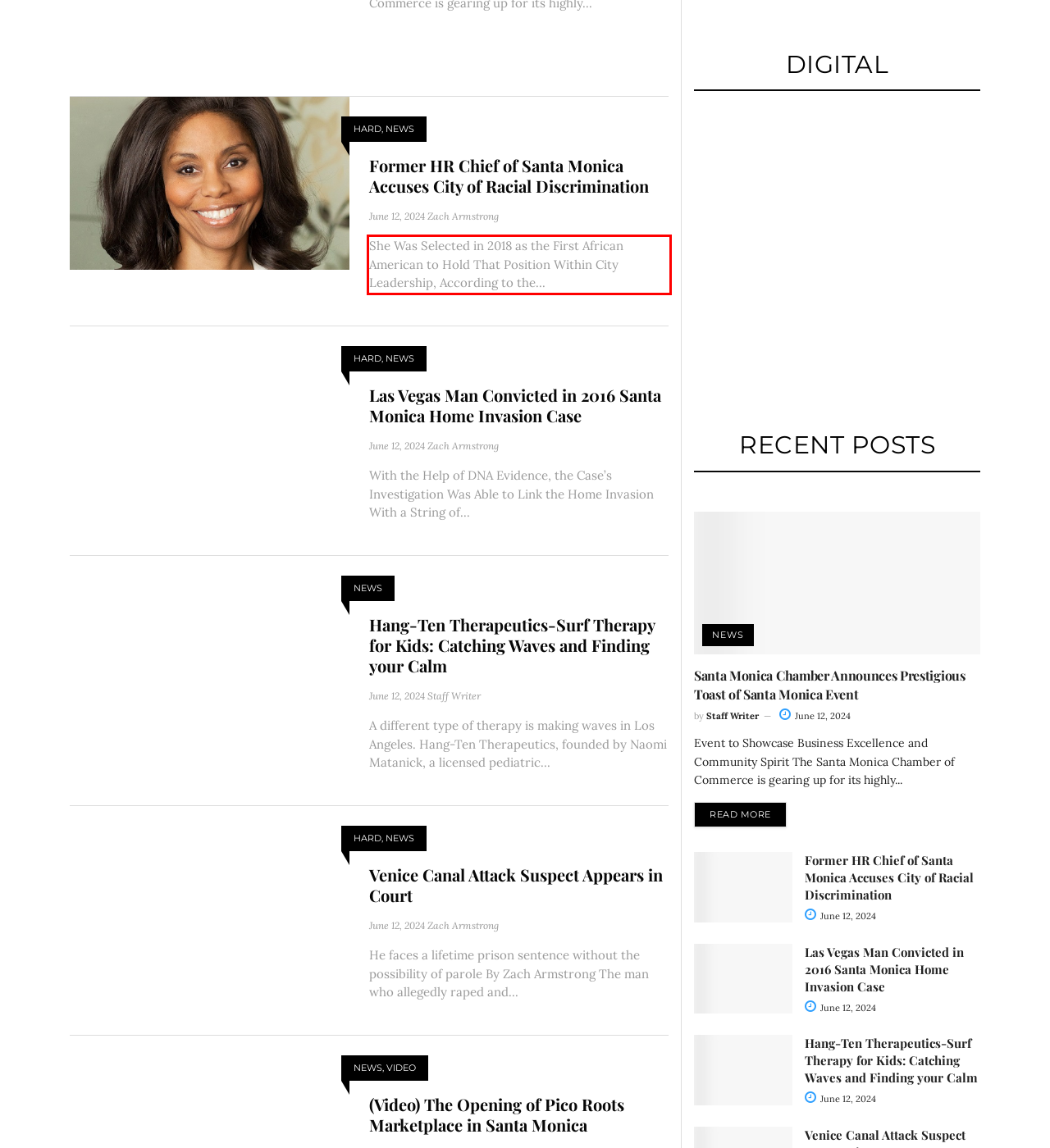In the screenshot of the webpage, find the red bounding box and perform OCR to obtain the text content restricted within this red bounding box.

She Was Selected in 2018 as the First African American to Hold That Position Within City Leadership, According to the...